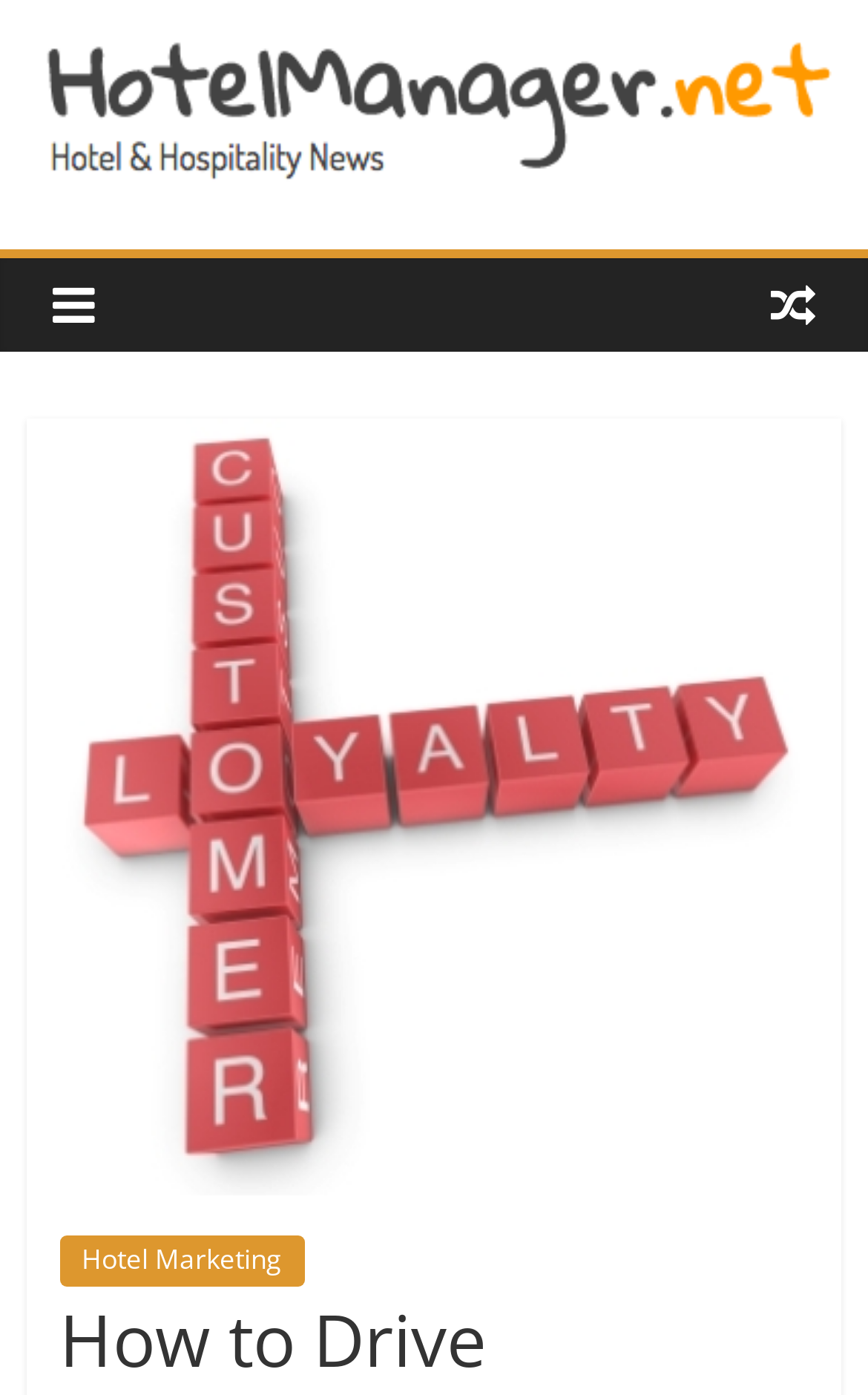Give a concise answer using only one word or phrase for this question:
How many links are there in the top section?

2